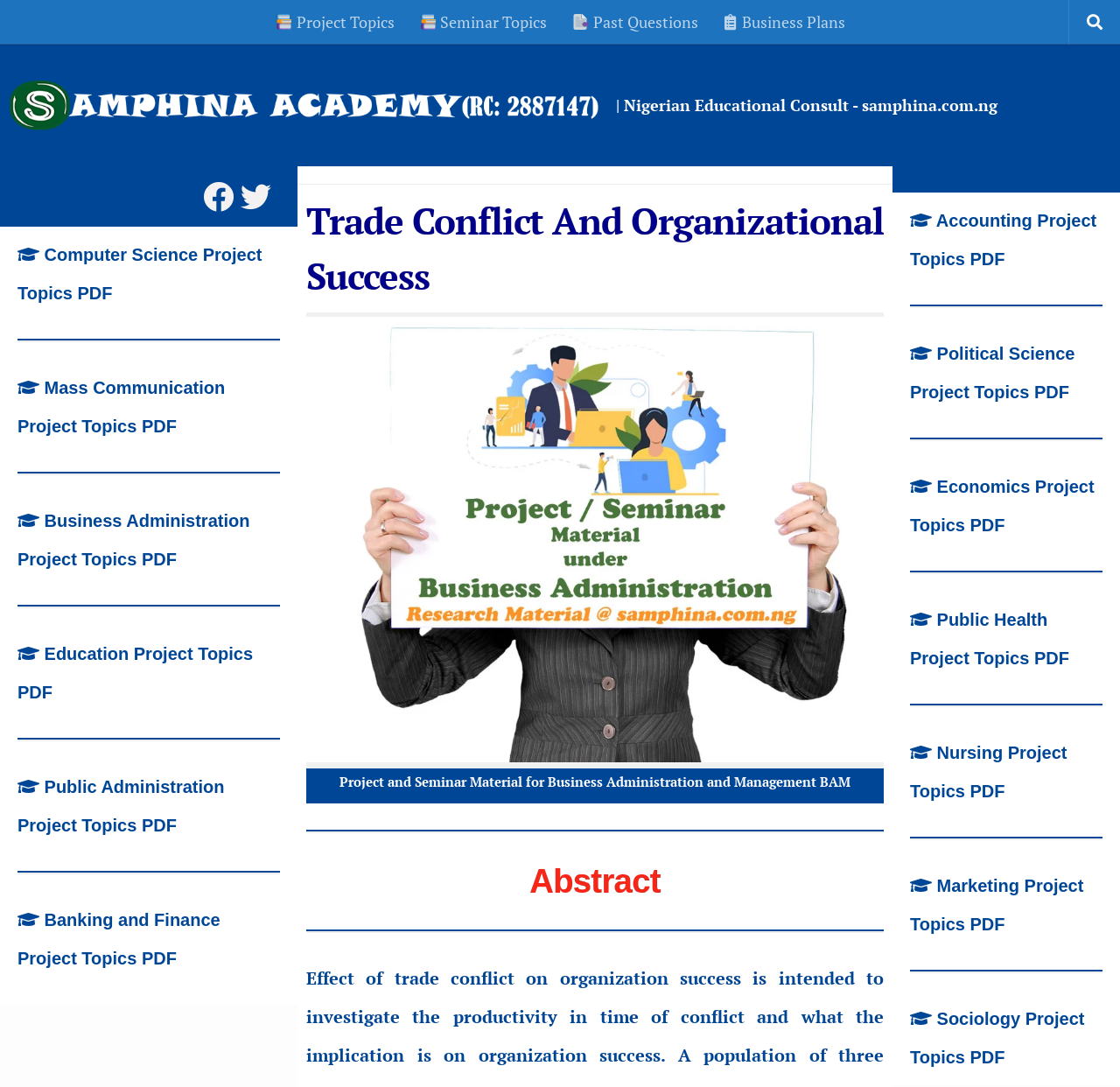Answer the question using only a single word or phrase: 
How many project topics are listed?

17